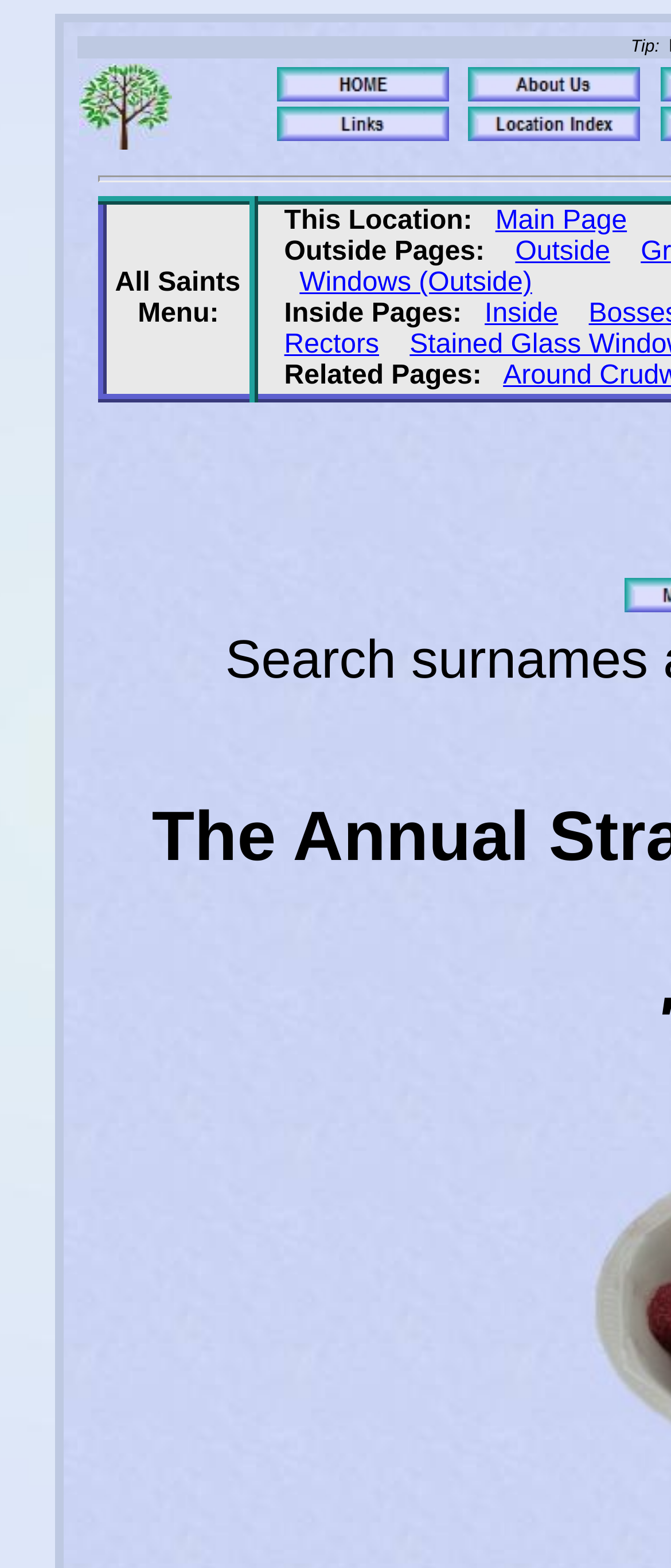How many sections are in the 'All Saints Menu'?
Using the visual information from the image, give a one-word or short-phrase answer.

3